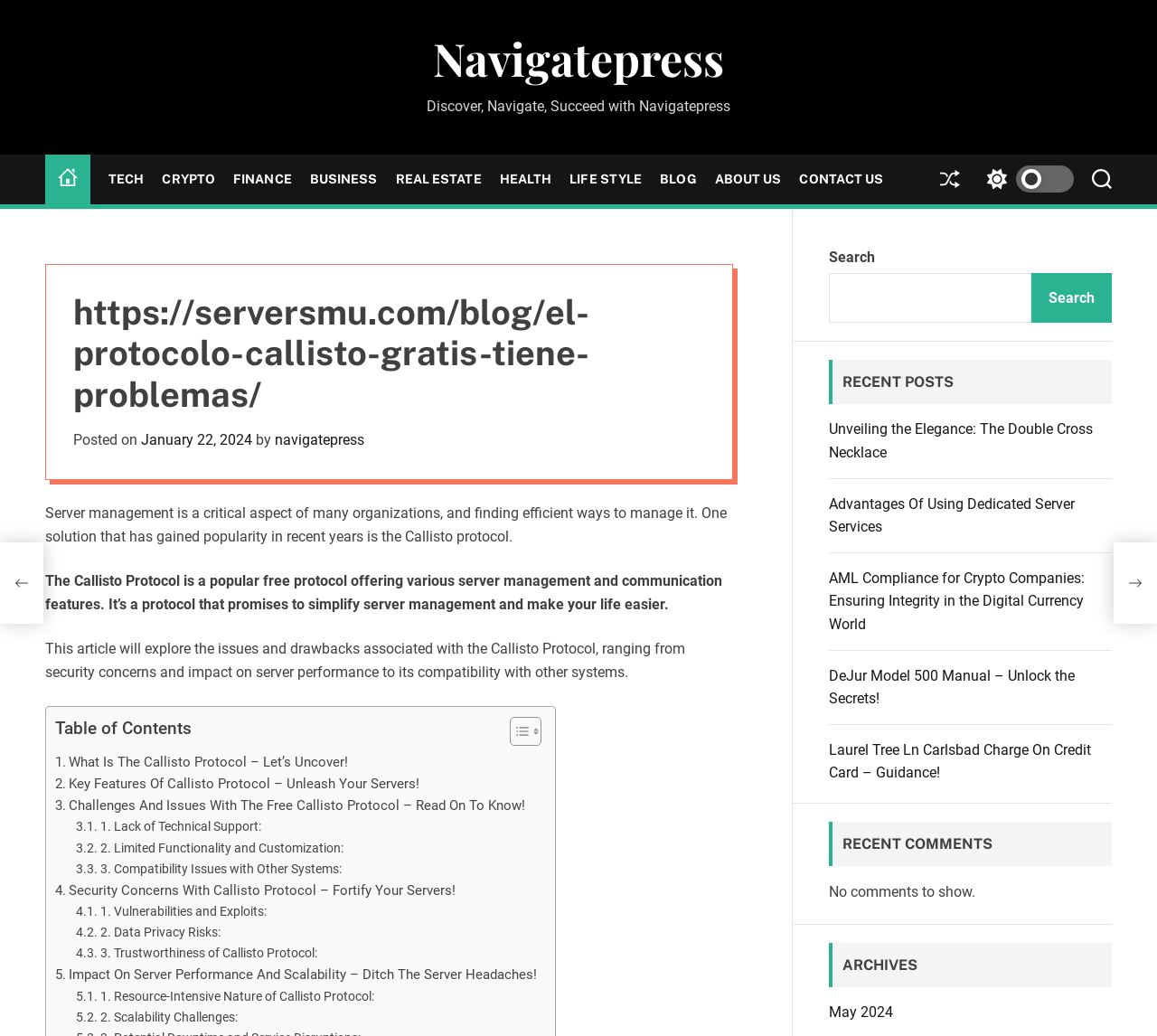Use a single word or phrase to answer the question: 
What is the function of the 'Search' button?

To search the website